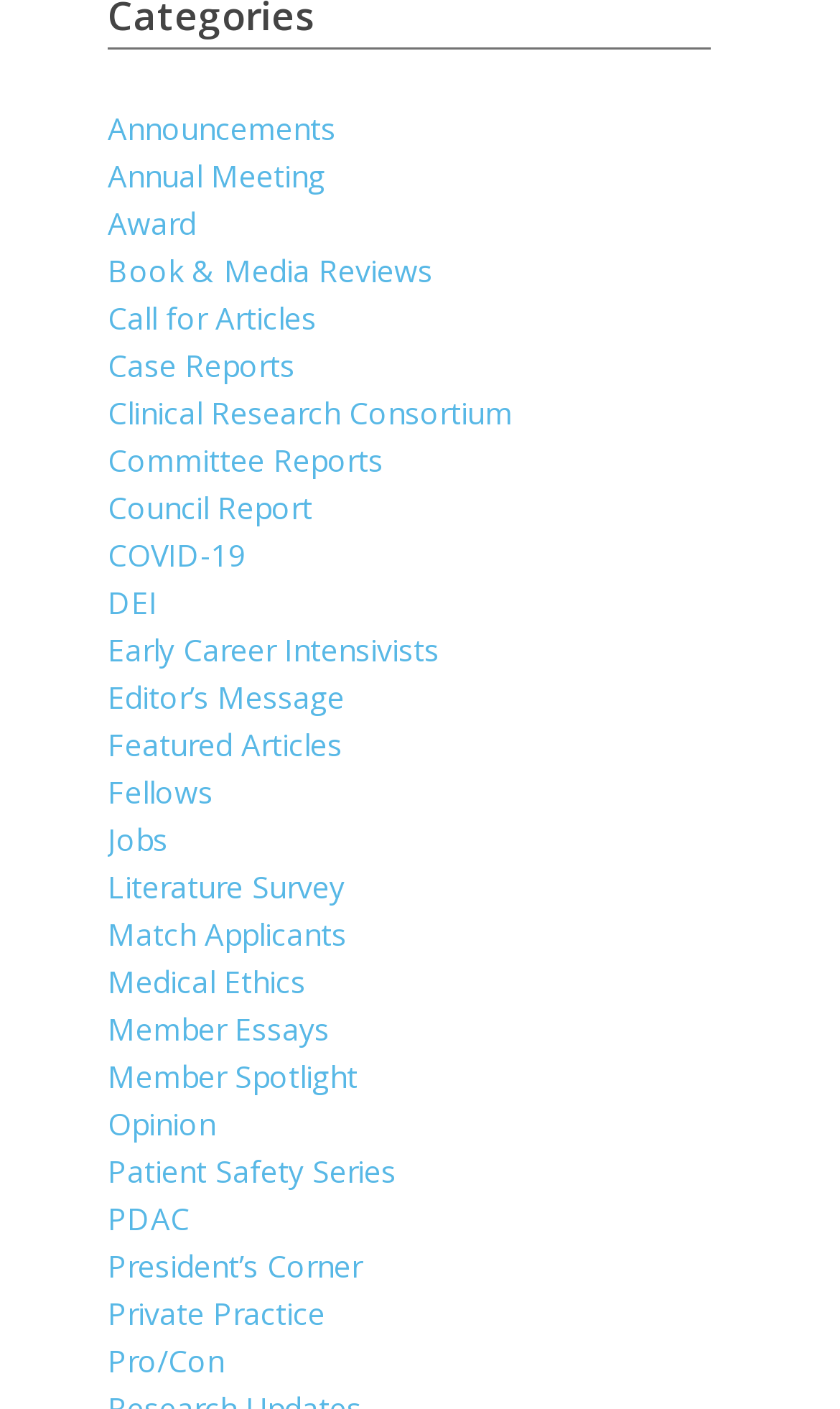Identify the bounding box coordinates for the UI element described as follows: "Early Career Intensivists". Ensure the coordinates are four float numbers between 0 and 1, formatted as [left, top, right, bottom].

[0.128, 0.447, 0.523, 0.476]